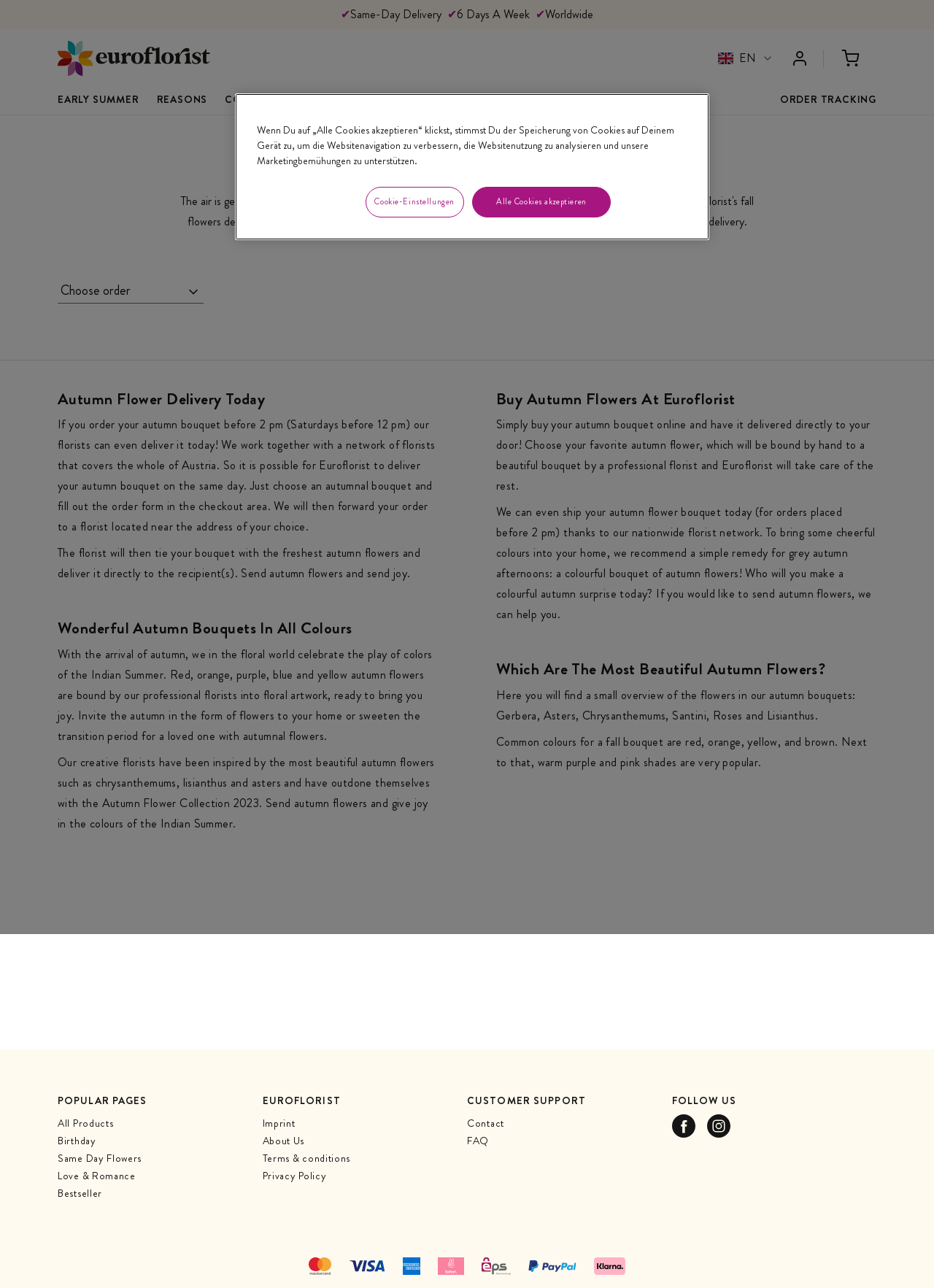Please determine the bounding box coordinates of the element to click in order to execute the following instruction: "Click the 'EARLY SUMMER' link". The coordinates should be four float numbers between 0 and 1, specified as [left, top, right, bottom].

[0.062, 0.068, 0.149, 0.09]